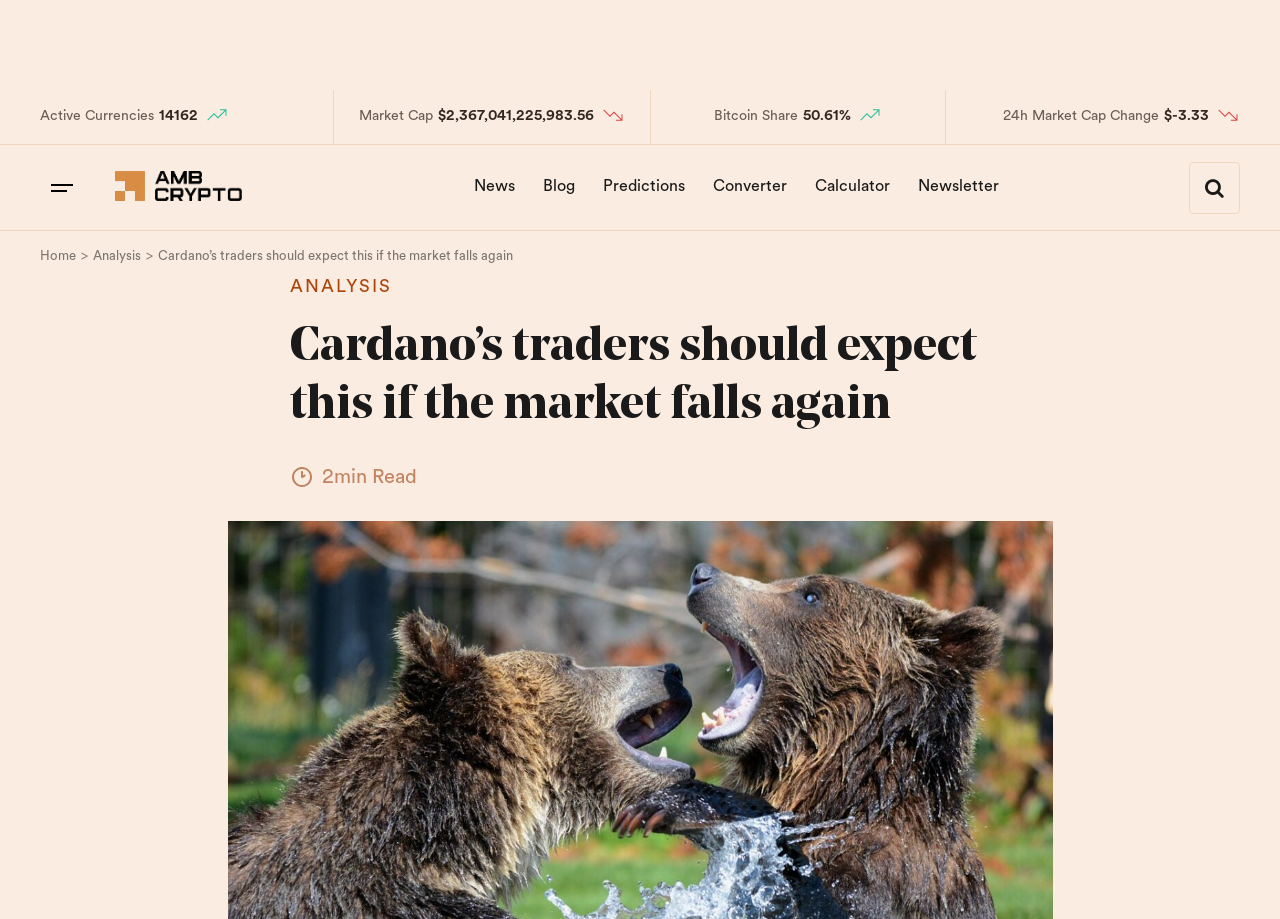Please study the image and answer the question comprehensively:
What is the current market capitalization of Cardano?

I found the answer by looking at the 'Market Cap' section on the webpage, which displays the current market capitalization of Cardano as '$2,367,041,225,983.56'.